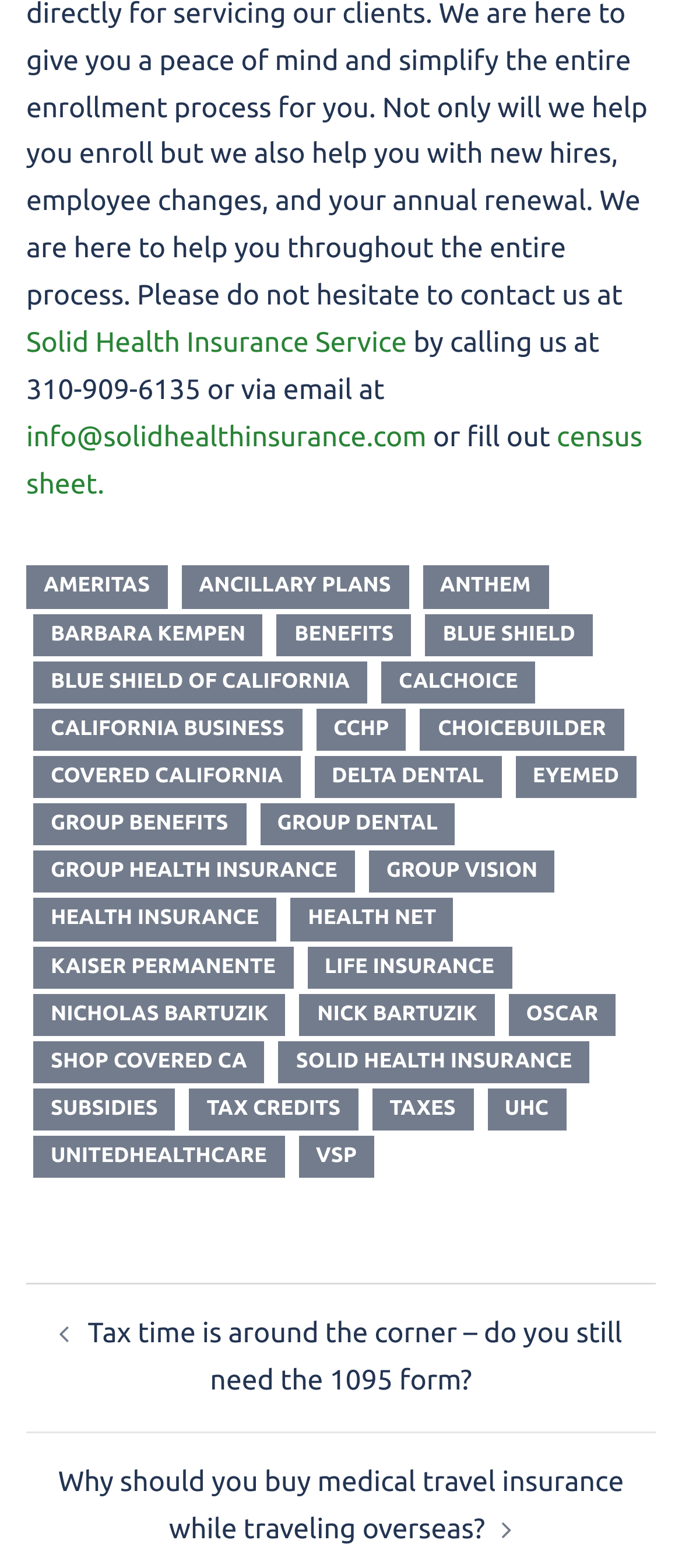Determine the bounding box coordinates for the element that should be clicked to follow this instruction: "Fill out census sheet". The coordinates should be given as four float numbers between 0 and 1, in the format [left, top, right, bottom].

[0.038, 0.269, 0.942, 0.319]